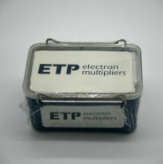What is the part number of the item?
Refer to the screenshot and answer in one word or phrase.

14573